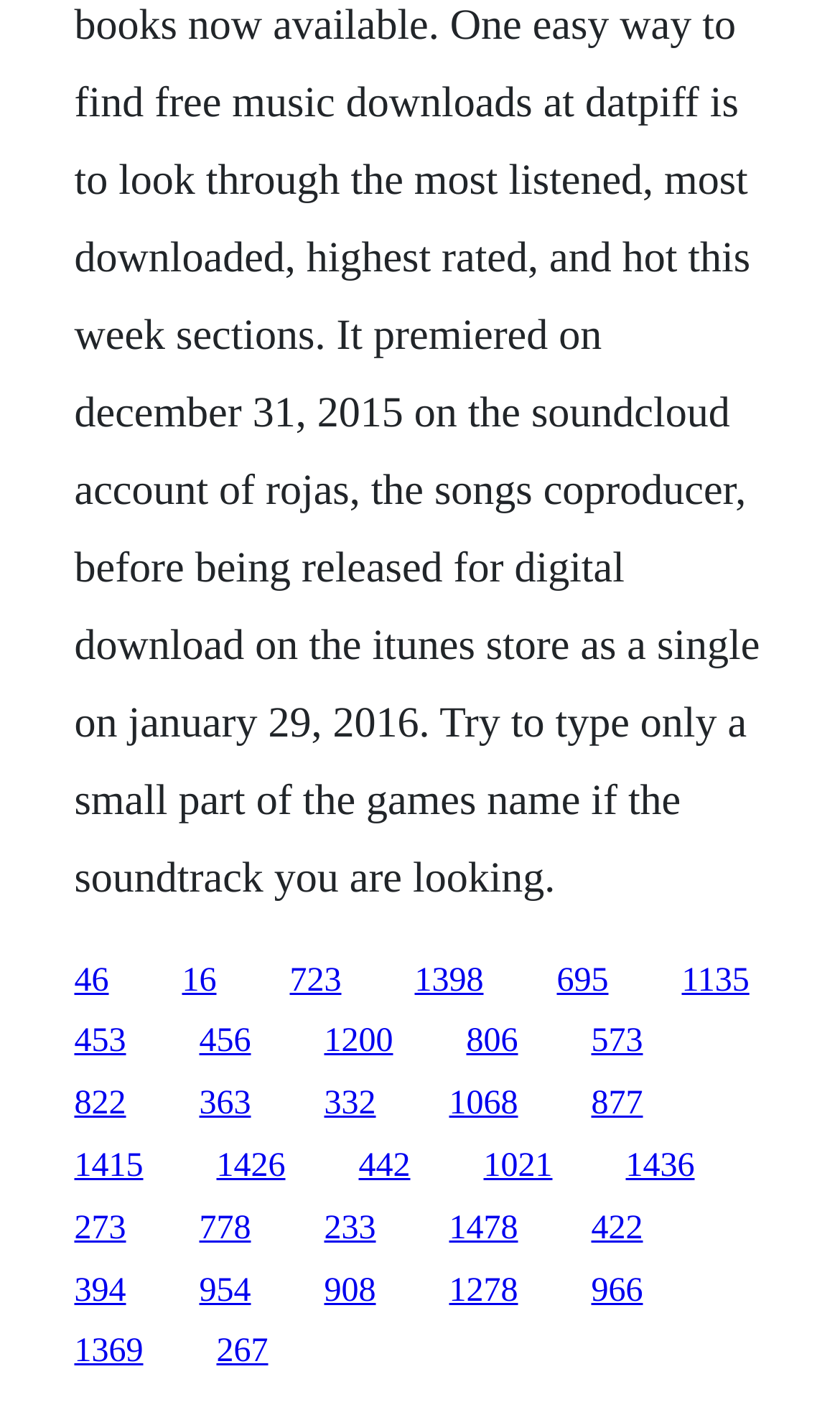Provide a one-word or short-phrase answer to the question:
How many links are in the top half of the webpage?

15